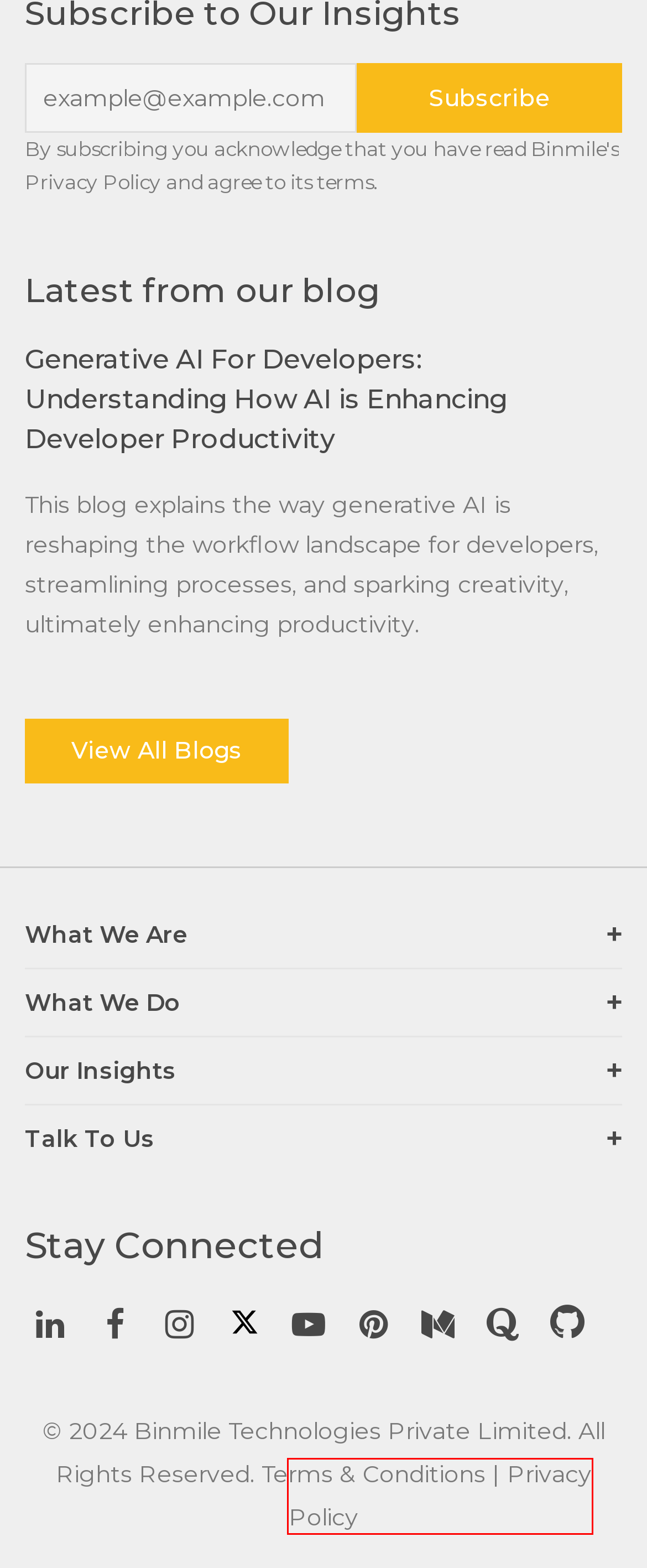You are looking at a webpage screenshot with a red bounding box around an element. Pick the description that best matches the new webpage after interacting with the element in the red bounding box. The possible descriptions are:
A. AI for Developers: The Role of AI in Improving Productivity
B. Privacy Policy | Binmile - A Software Development Company
C. Mumbai - Binmile - Software Development Company
D. Top 10 Software Development Trends 2024
E. Software Development Insights Blog | Binmile Blogs
F. Terms & Conditions | Binmile | Software Development Services
G. Software Development Company In The USA | Binmile
H. Binmile Technologies · GitHub

B